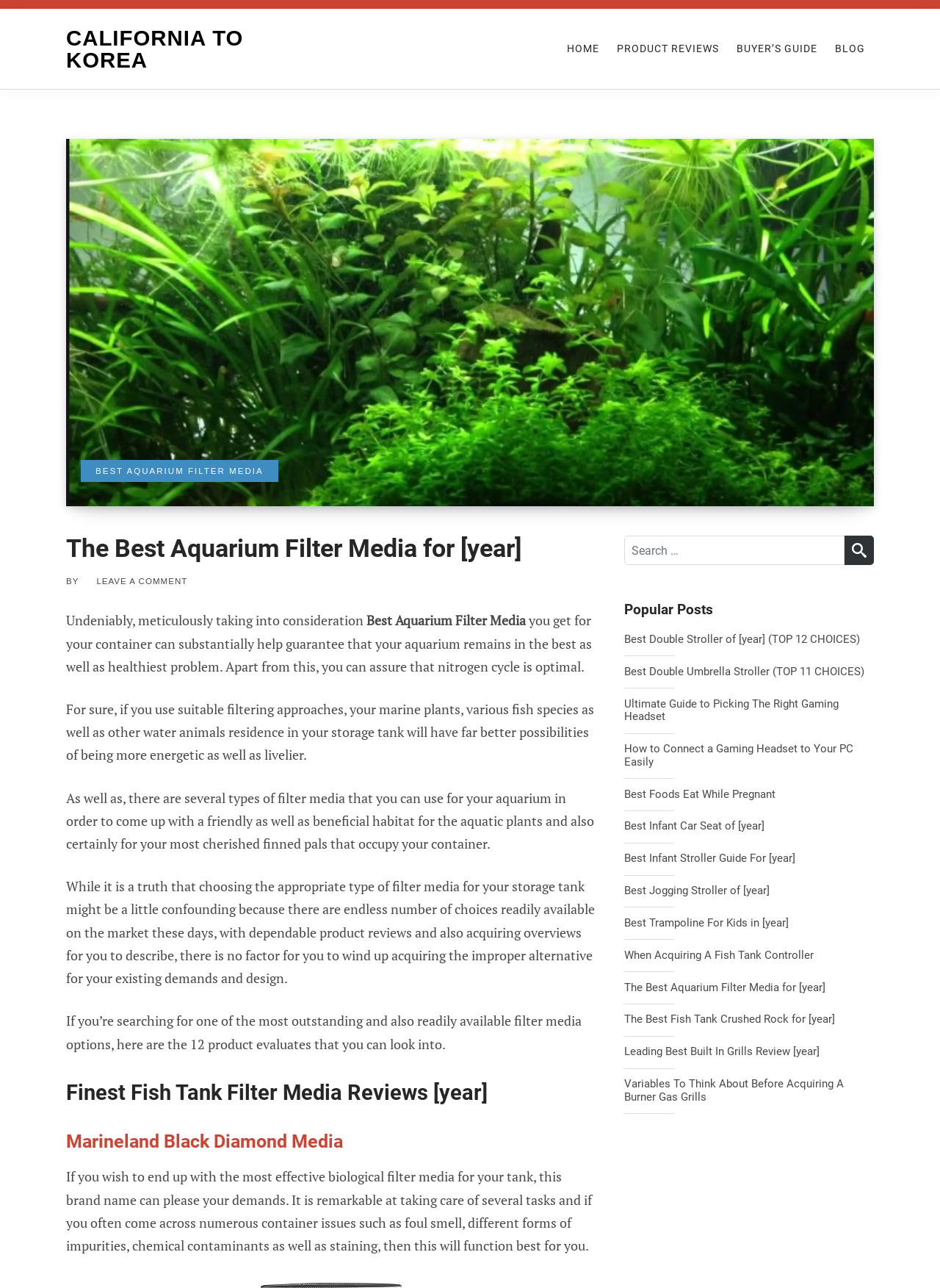Locate the bounding box coordinates of the clickable region necessary to complete the following instruction: "Click on the 'HOME' link". Provide the coordinates in the format of four float numbers between 0 and 1, i.e., [left, top, right, bottom].

[0.603, 0.026, 0.638, 0.05]